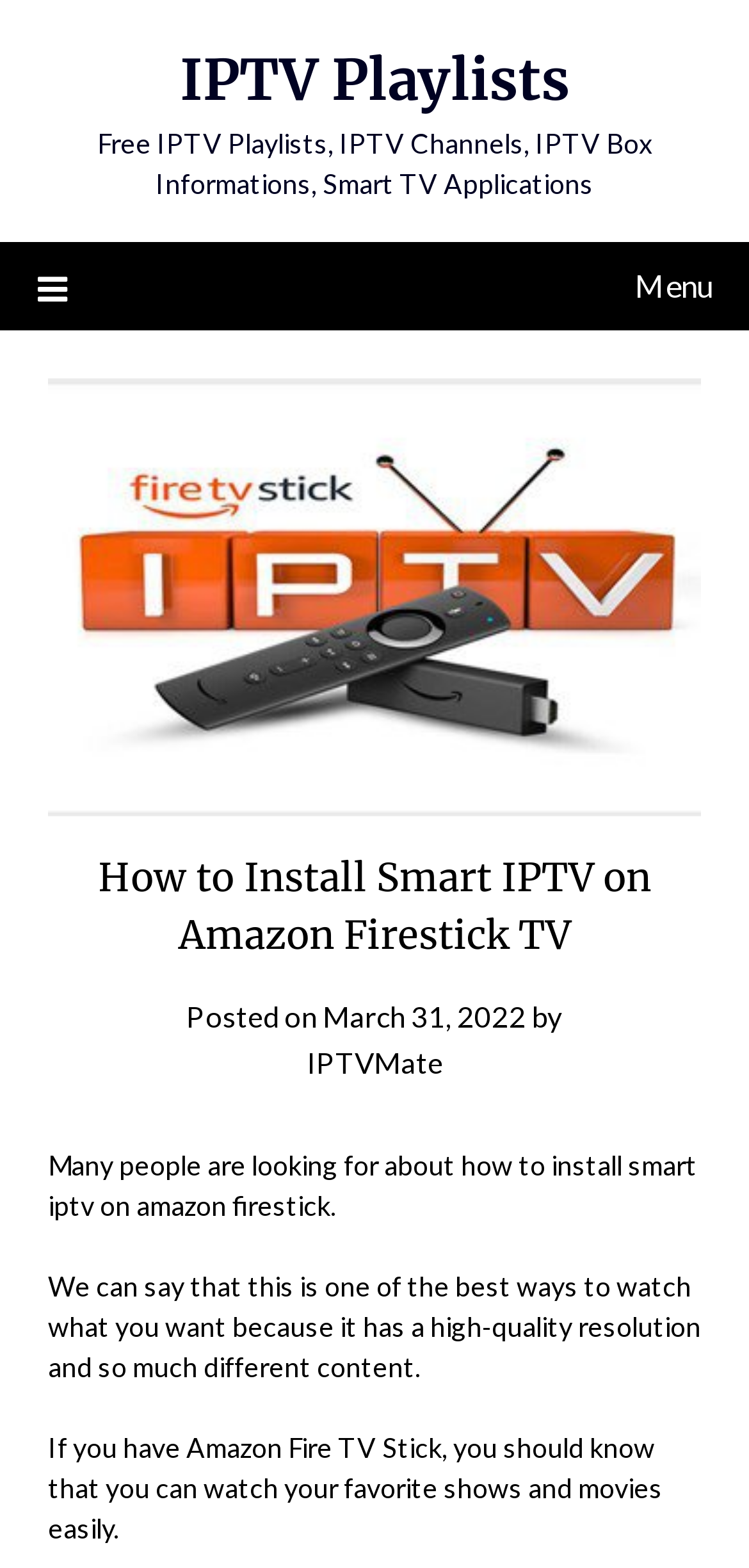What is the purpose of Smart IPTV on Amazon Firestick?
Using the details shown in the screenshot, provide a comprehensive answer to the question.

I found the purpose of Smart IPTV on Amazon Firestick by reading the text 'If you have Amazon Fire TV Stick, you should know that you can watch your favorite shows and movies easily.' which implies that the purpose of Smart IPTV is to watch favorite shows and movies.